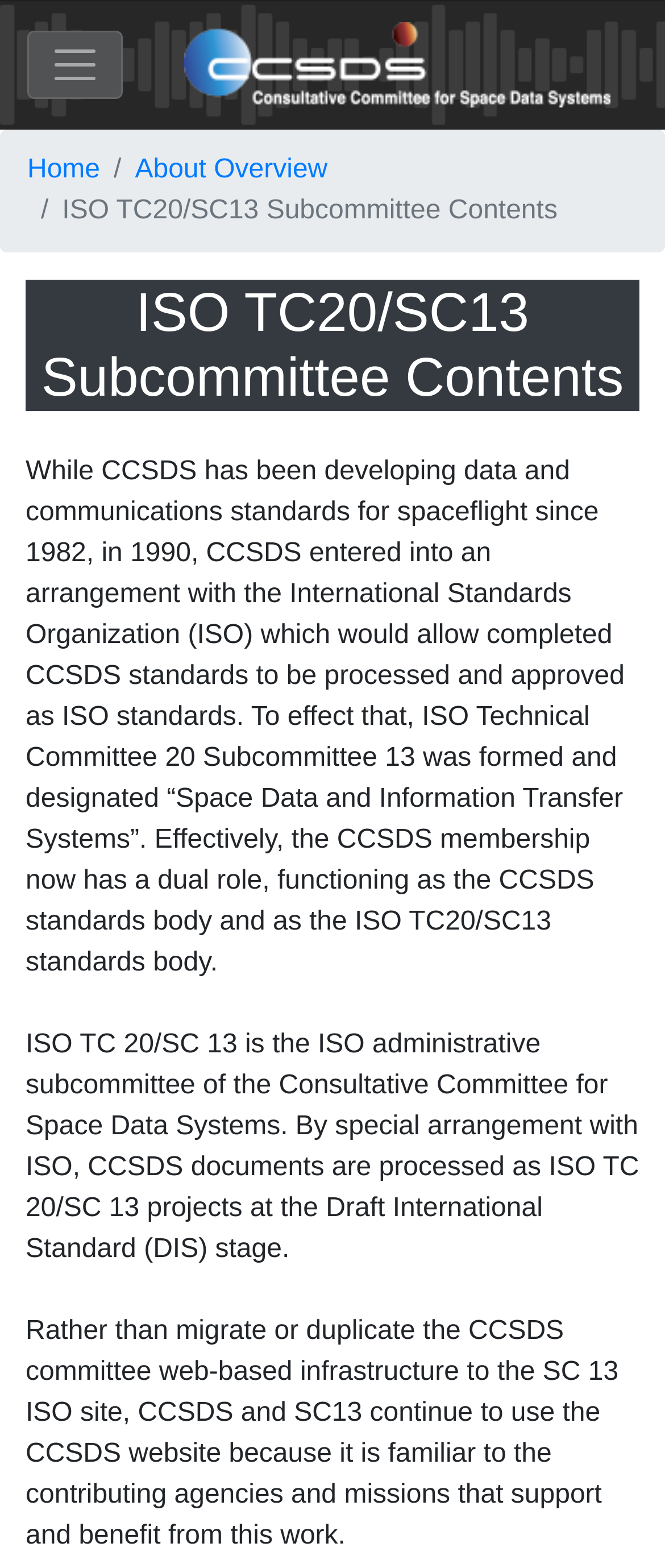Create an elaborate caption that covers all aspects of the webpage.

The webpage is about the CCSDS Public Website, specifically the ISO TC20/SC13 Subcommittee Contents. At the top left, there is a button to toggle navigation. Next to it, on the top center, is a link to the CCSDS website, accompanied by a CCSDS logo image. 

Below the top section, there is a navigation breadcrumb section that spans the entire width of the page. It contains three links: "Home" on the left, "About Overview" in the middle, and a static text "ISO TC20/SC13 Subcommittee Contents" on the right.

Further down, there is a heading with the same text "ISO TC20/SC13 Subcommittee Contents". Below the heading, there are three blocks of static text. The first block explains the history of CCSDS and its arrangement with the International Standards Organization (ISO) to develop data and communications standards for spaceflight. The second block describes the role of ISO TC 20/SC 13 as the ISO administrative subcommittee of the Consultative Committee for Space Data Systems. The third block explains why the CCSDS website is used instead of the SC 13 ISO site.